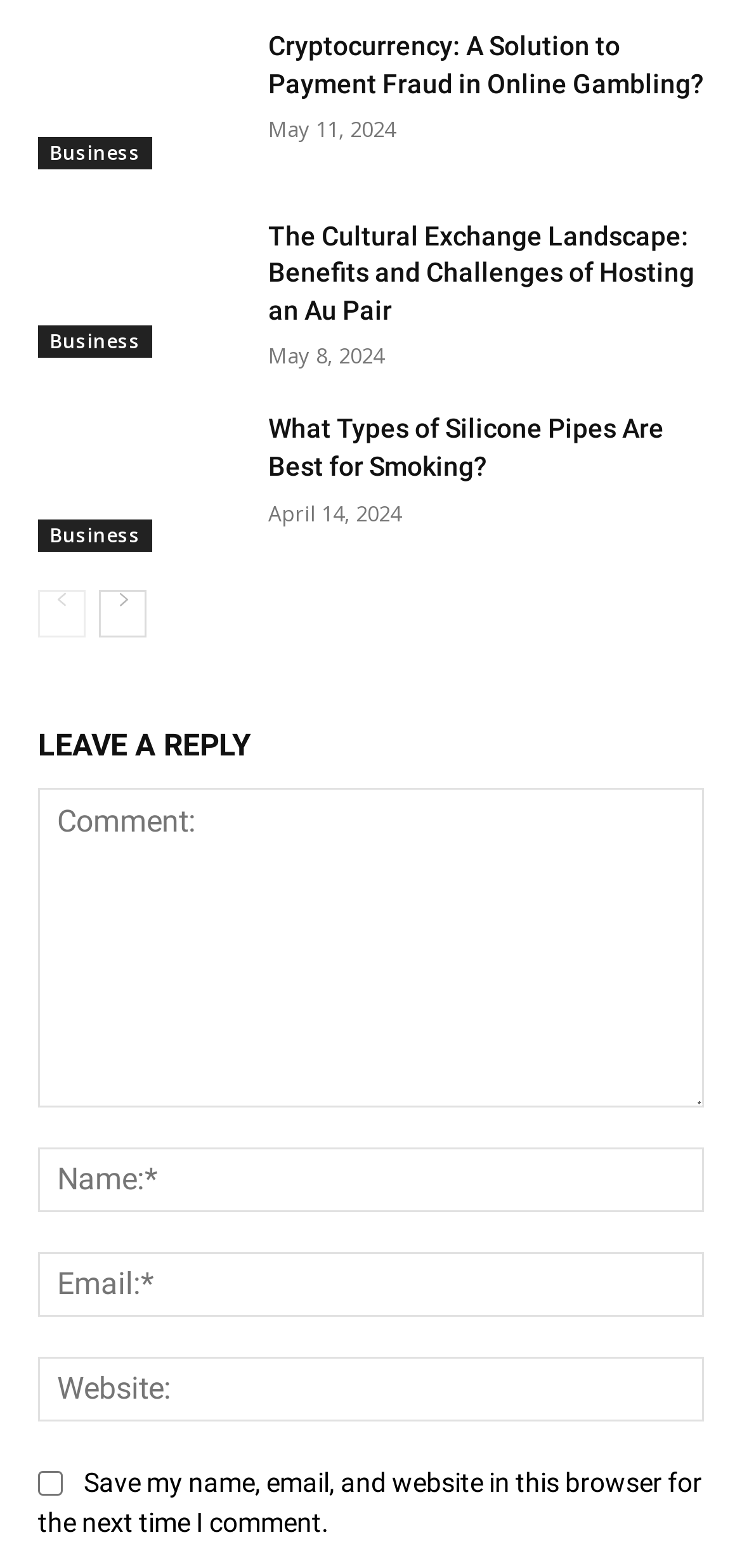What are the two navigation links at the bottom of the page?
Please use the visual content to give a single word or phrase answer.

prev-page and next-page